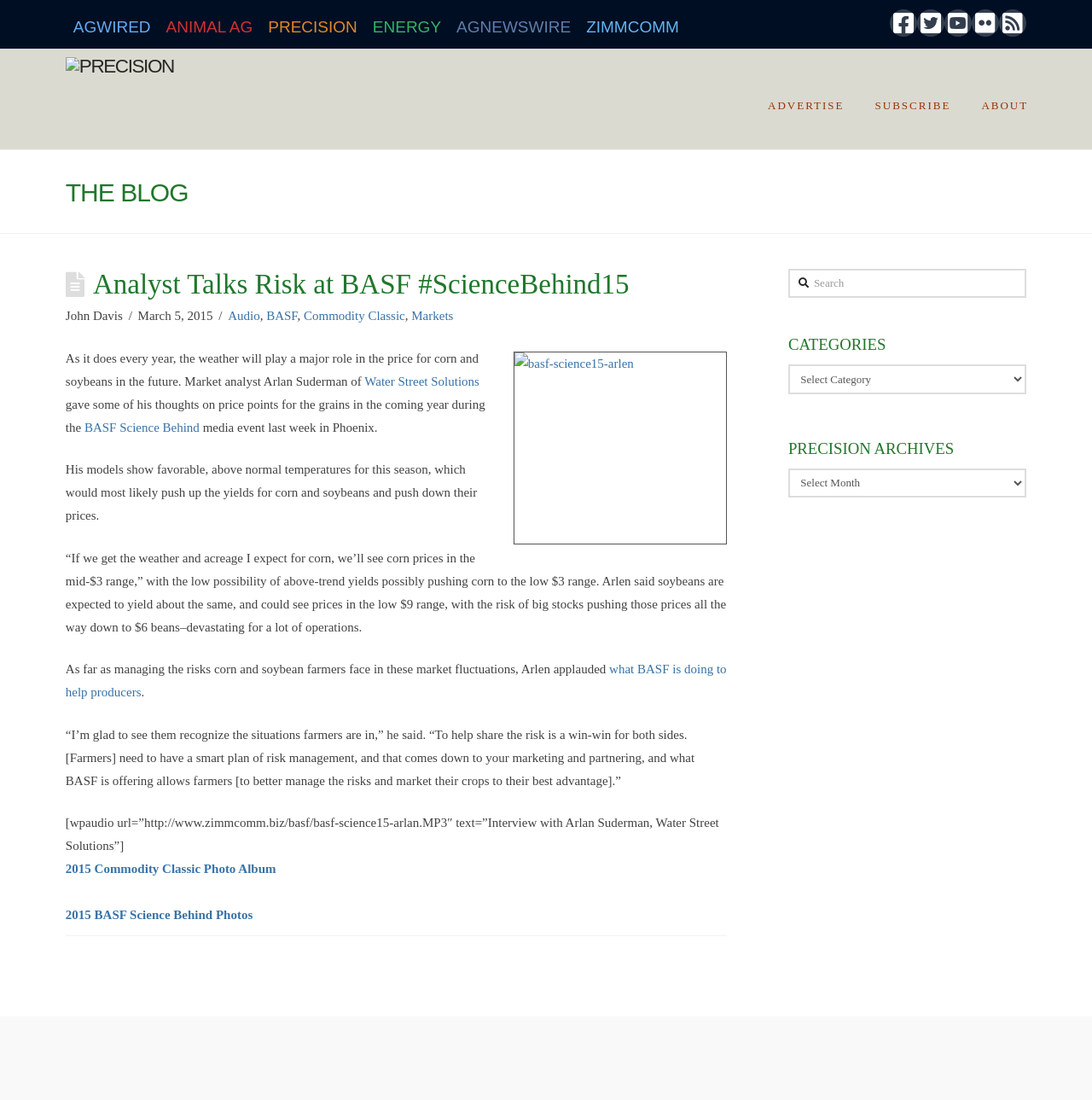Please identify the bounding box coordinates of where to click in order to follow the instruction: "Click on the 'Sign Up Now' button".

None